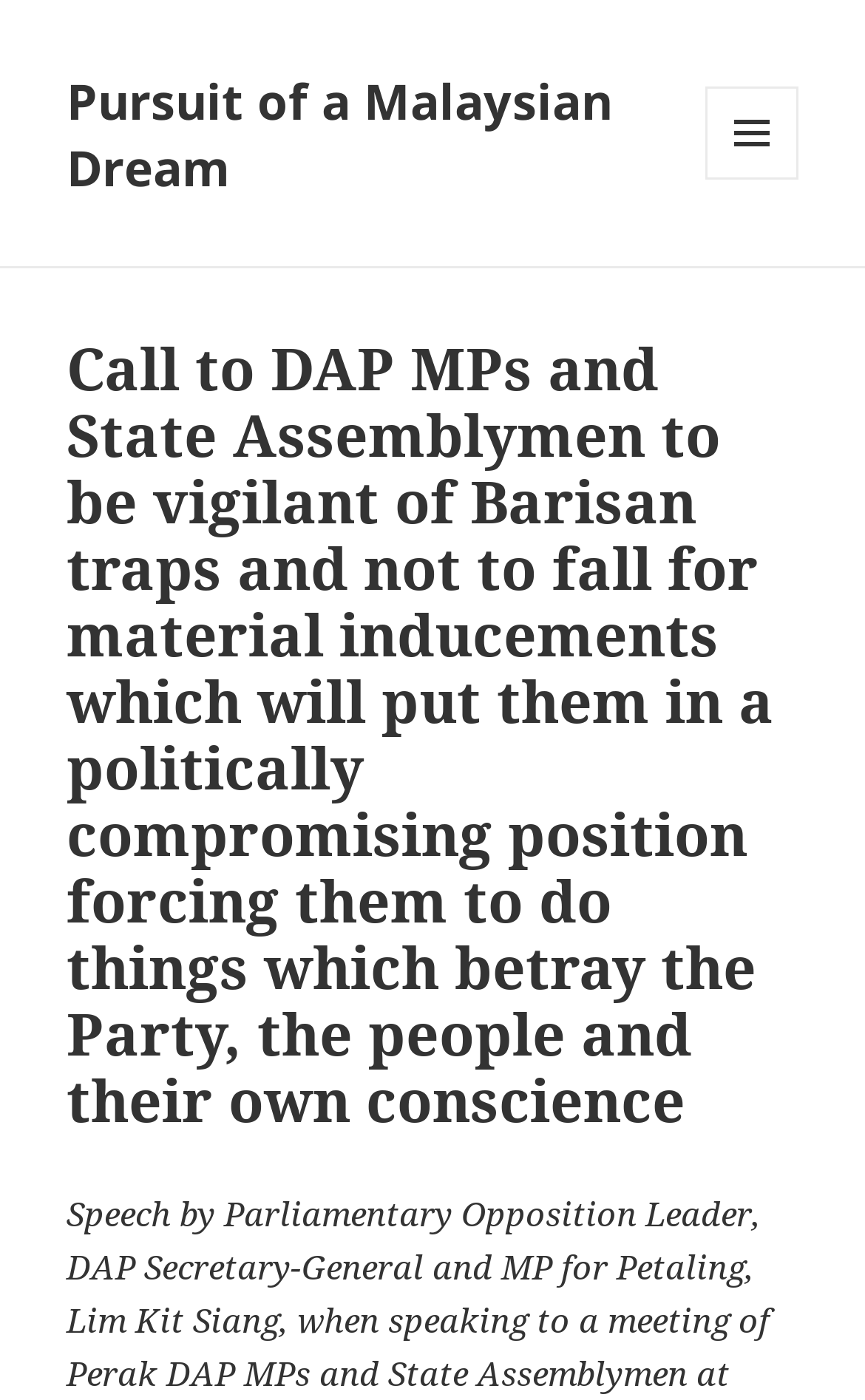Locate the bounding box of the UI element described by: "Menu and widgets" in the given webpage screenshot.

[0.815, 0.062, 0.923, 0.128]